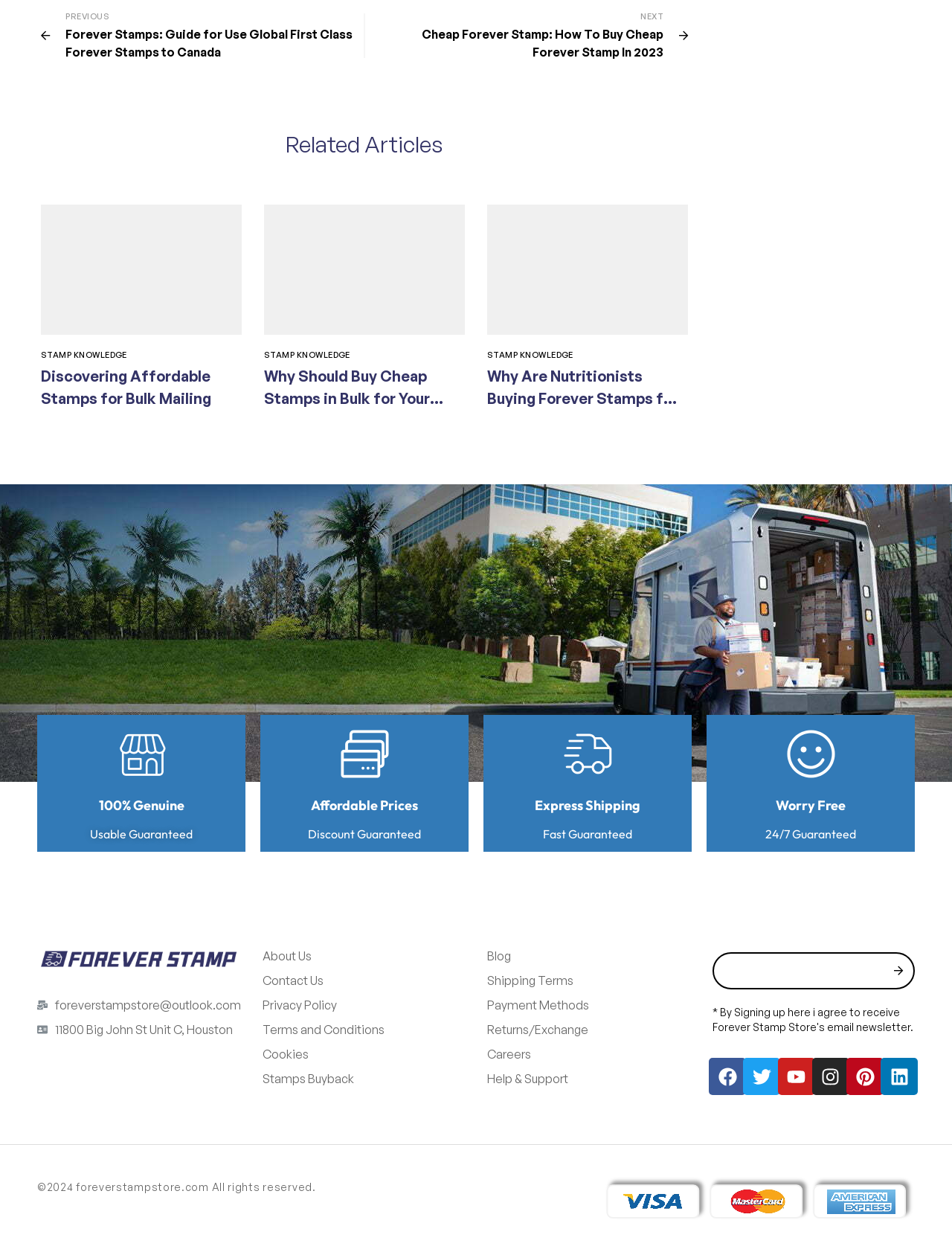Find the bounding box coordinates for the area that must be clicked to perform this action: "Select a course".

None